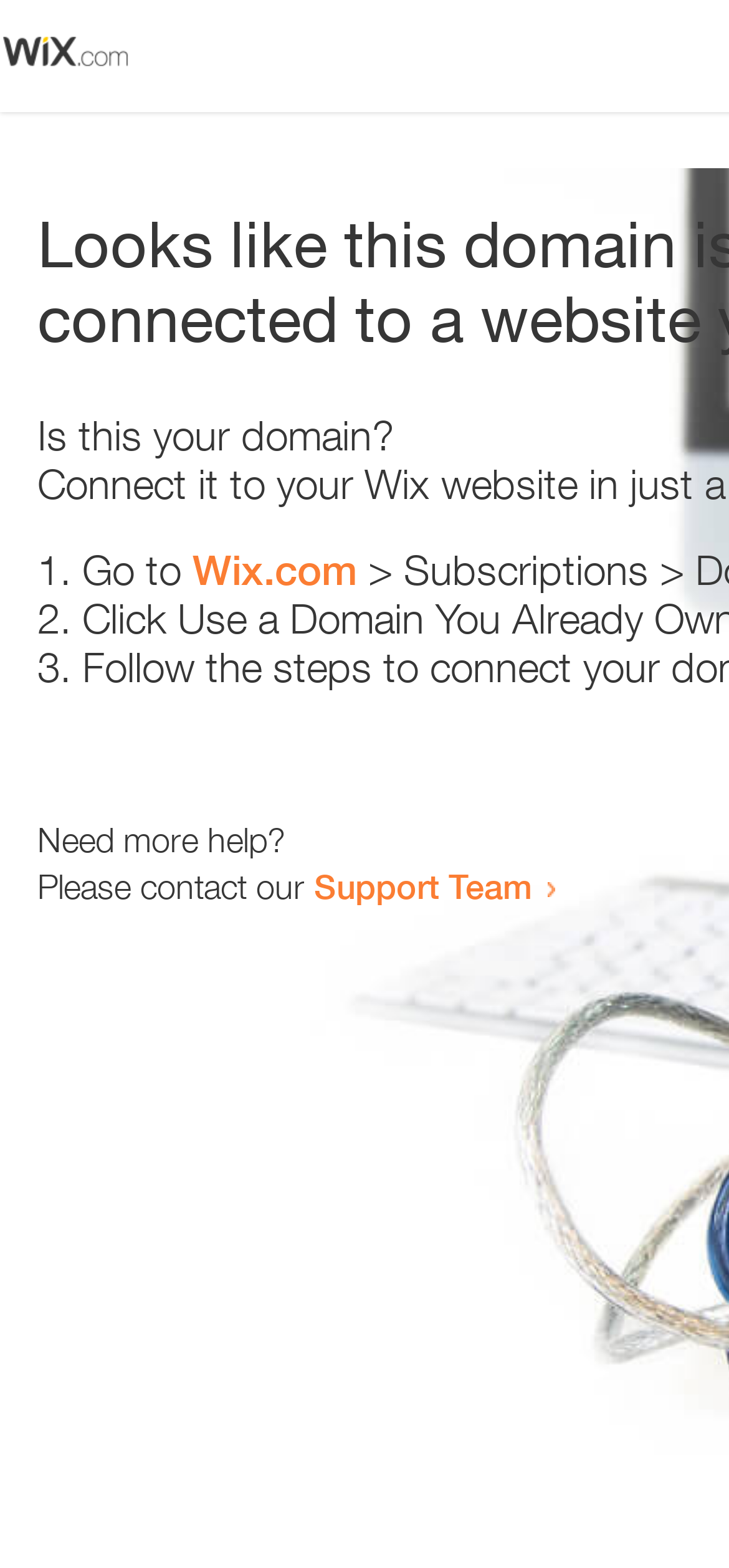Produce a meticulous description of the webpage.

The webpage appears to be an error page, with a small image at the top left corner. Below the image, there is a heading that reads "Is this your domain?" centered on the page. 

Underneath the heading, there is a numbered list with three items. The first item starts with "1." and is followed by the text "Go to" and a link to "Wix.com". The second item starts with "2." and the third item starts with "3.", but their contents are not specified. 

At the bottom of the page, there is a section that provides additional help options. It starts with the text "Need more help?" and is followed by a sentence that reads "Please contact our". This sentence is completed with a link to the "Support Team".